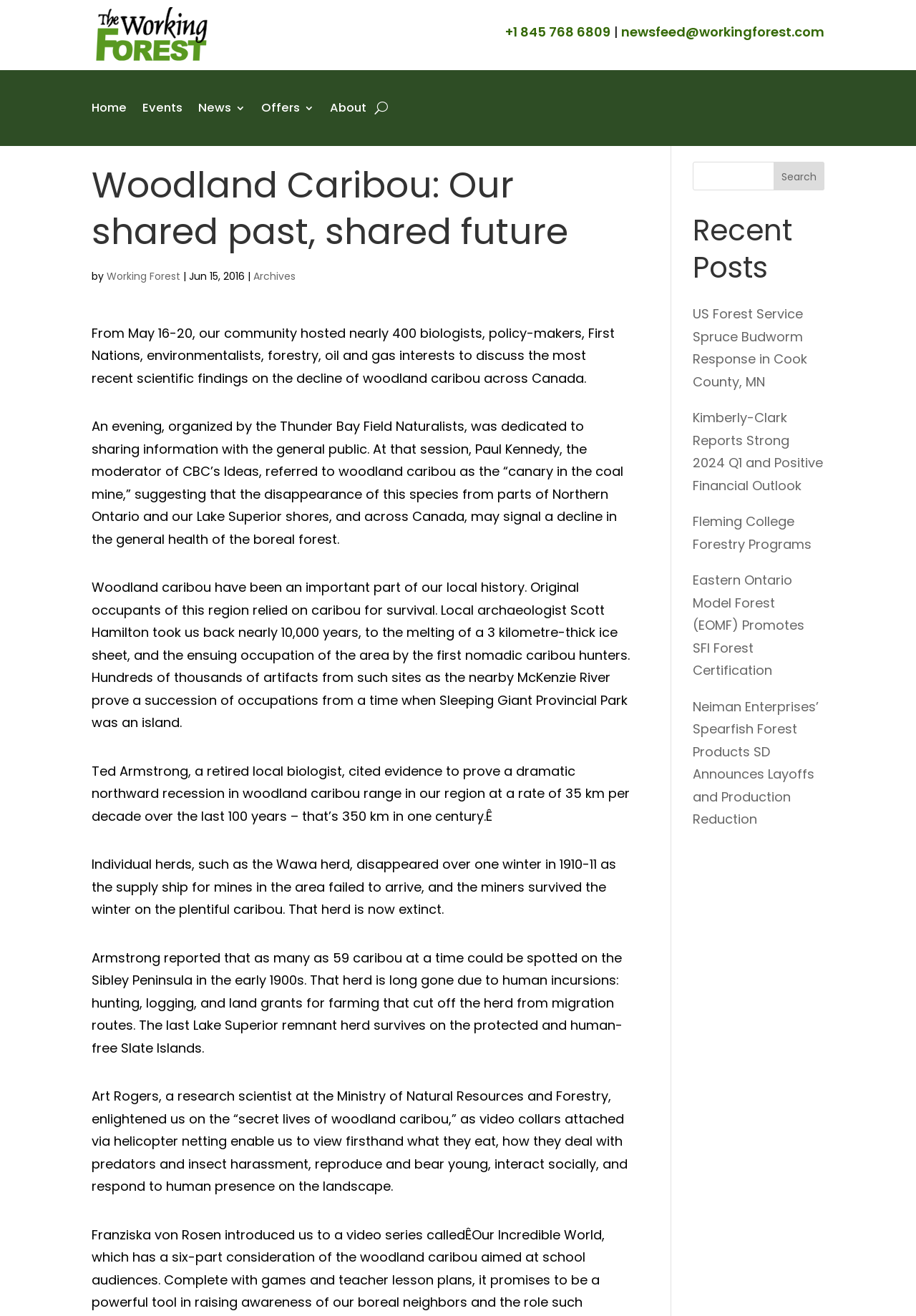From the webpage screenshot, identify the region described by Life & Culture. Provide the bounding box coordinates as (top-left x, top-left y, bottom-right x, bottom-right y), with each value being a floating point number between 0 and 1.

None